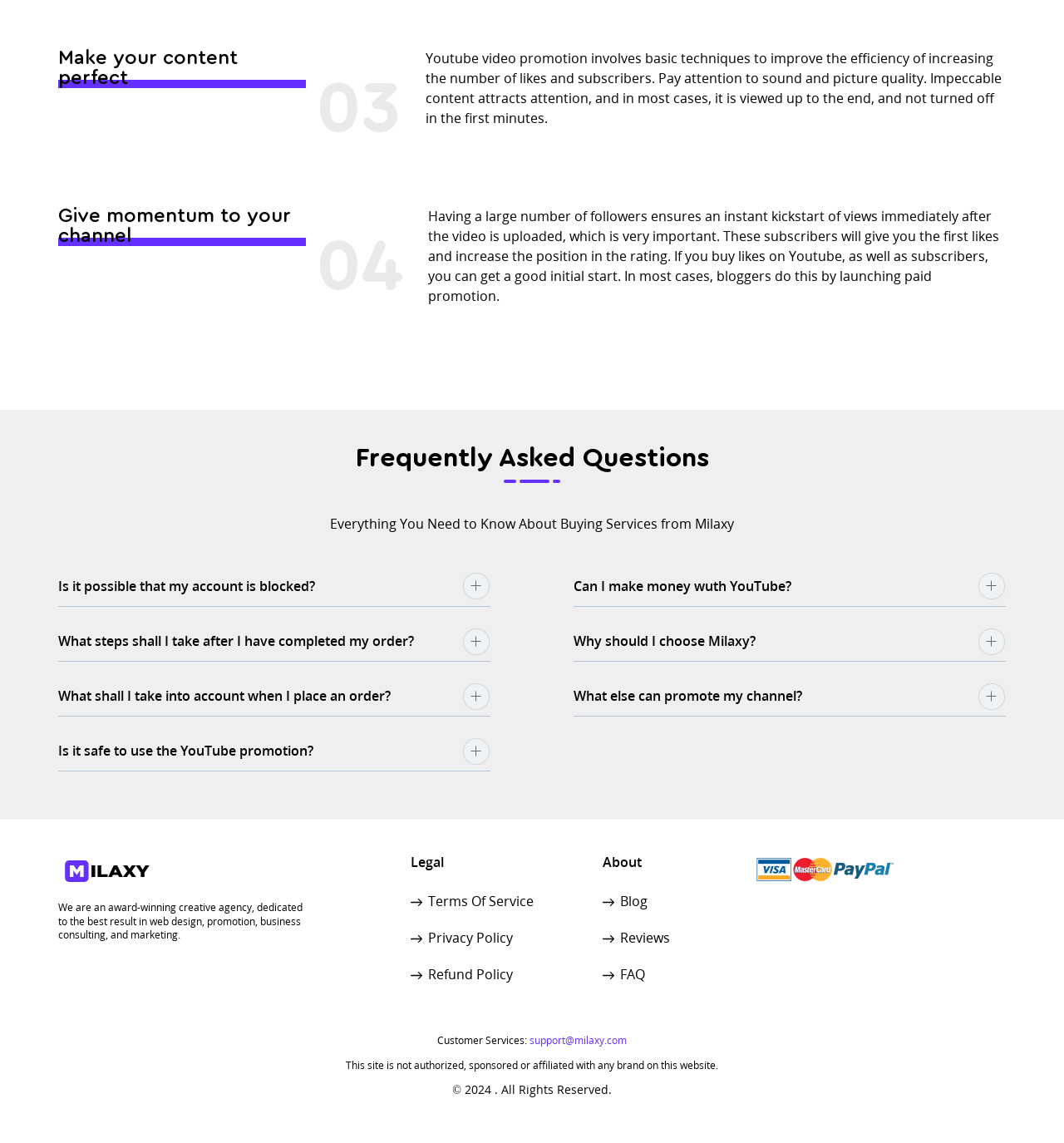Please identify the bounding box coordinates of the clickable area that will fulfill the following instruction: "Click on 'support@milaxy.com'". The coordinates should be in the format of four float numbers between 0 and 1, i.e., [left, top, right, bottom].

[0.498, 0.905, 0.589, 0.918]